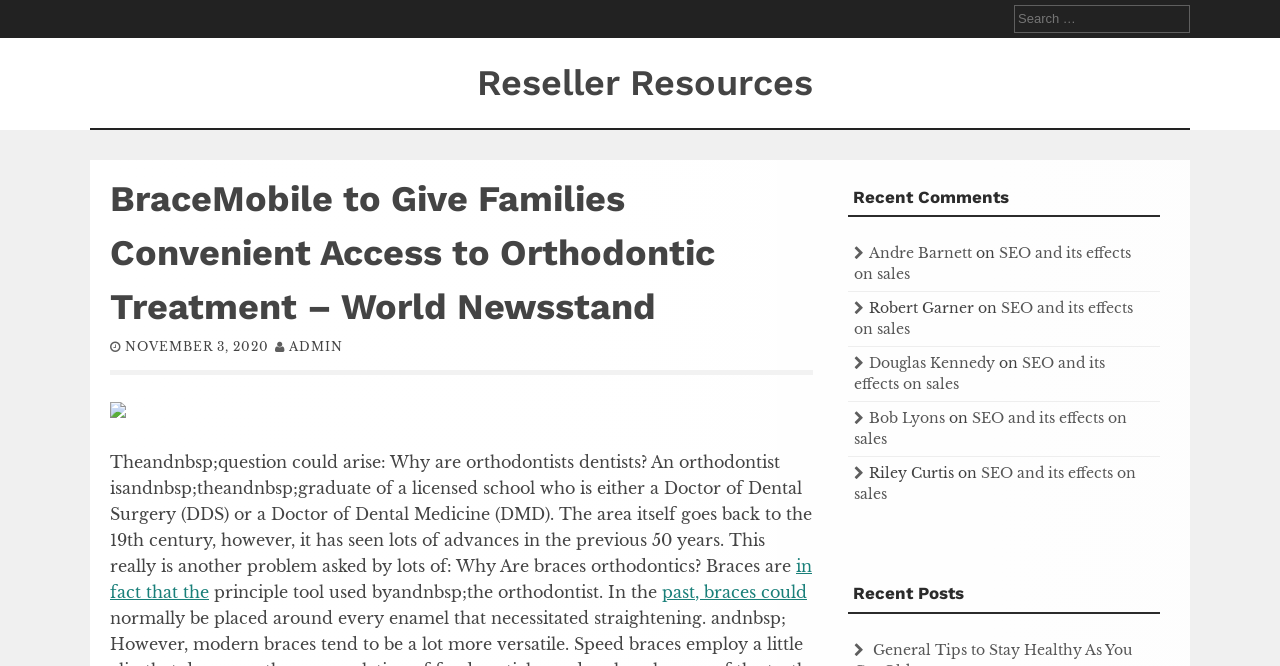What is the profession of the person mentioned in the article?
Give a thorough and detailed response to the question.

The article mentions that an orthodontist is a graduate of a licensed school who is either a Doctor of Dental Surgery (DDS) or a Doctor of Dental Medicine (DMD). This information is found in the main text of the article.